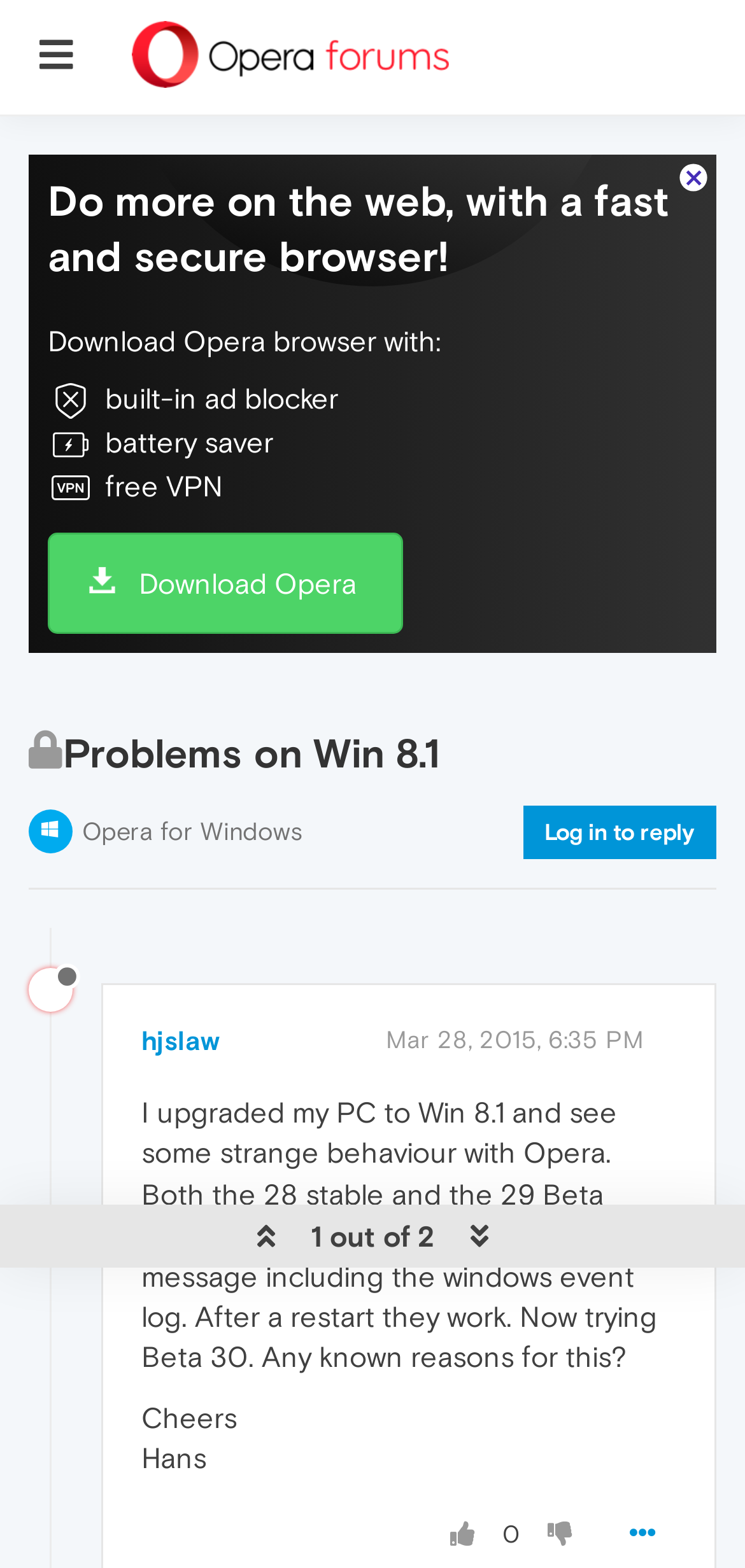Locate the bounding box coordinates of the clickable part needed for the task: "Check the post details".

[0.038, 0.619, 0.136, 0.639]